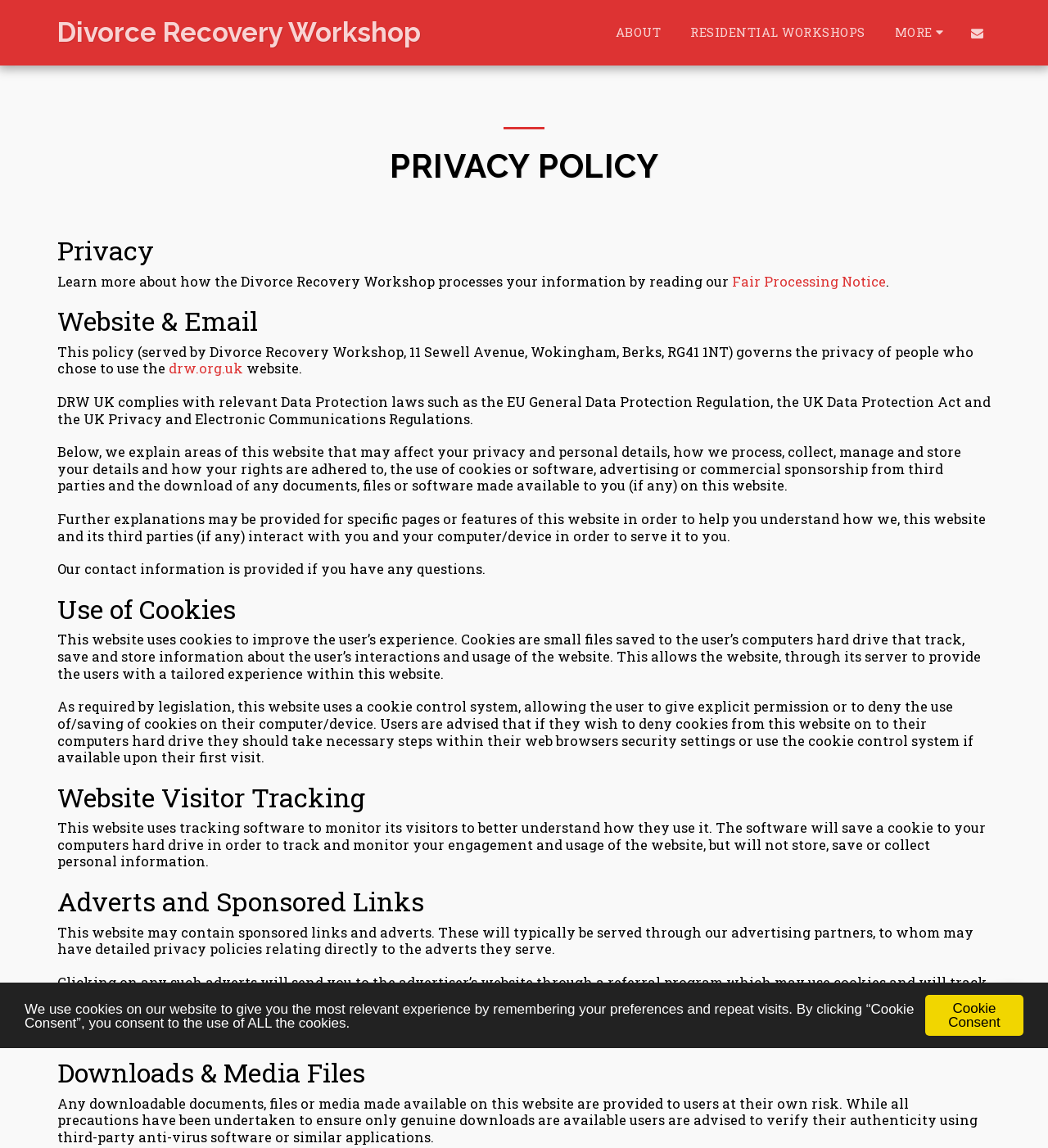Please find the bounding box coordinates of the element's region to be clicked to carry out this instruction: "Click Fair Processing Notice".

[0.698, 0.237, 0.845, 0.252]